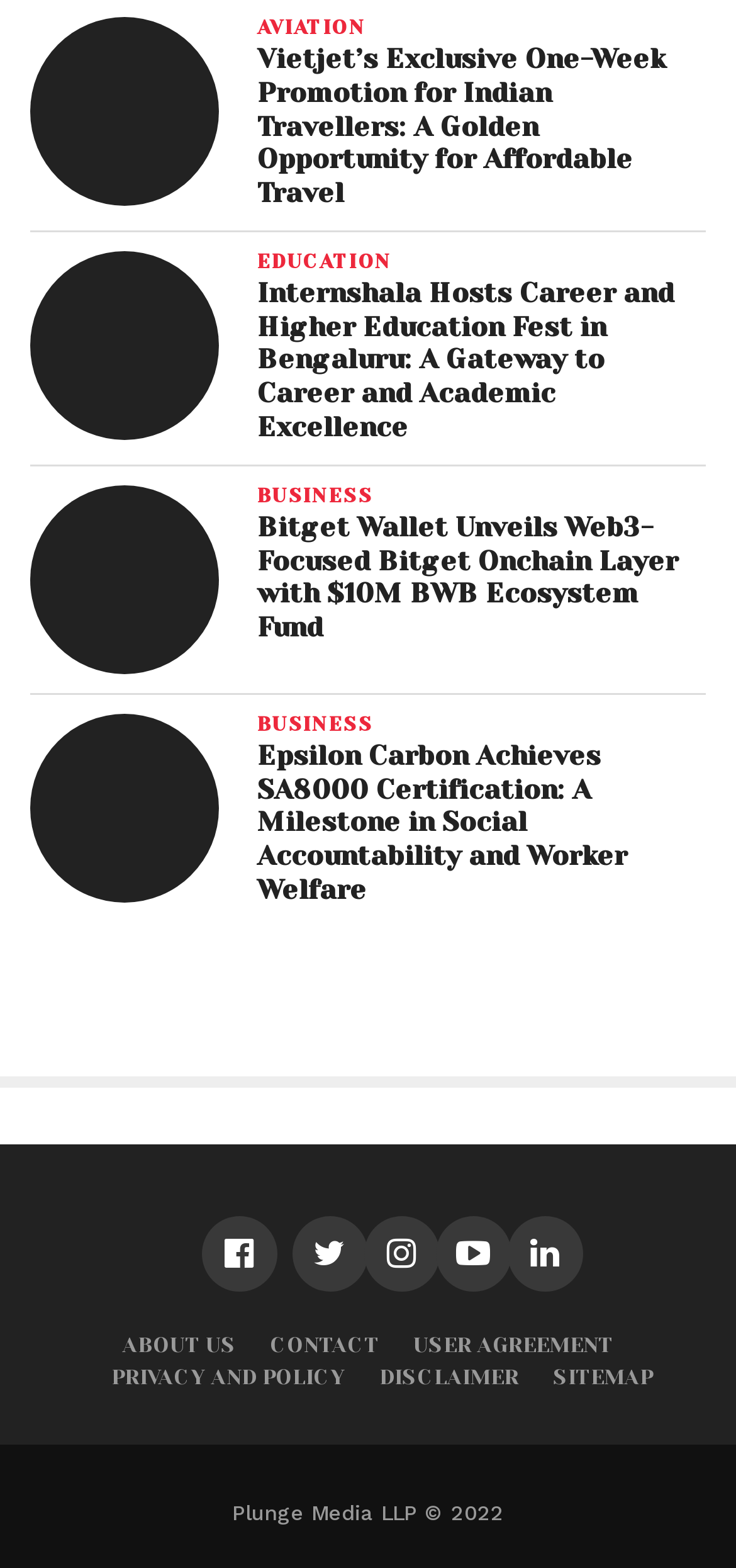Using the description: "User Agreement", identify the bounding box of the corresponding UI element in the screenshot.

[0.562, 0.851, 0.833, 0.866]